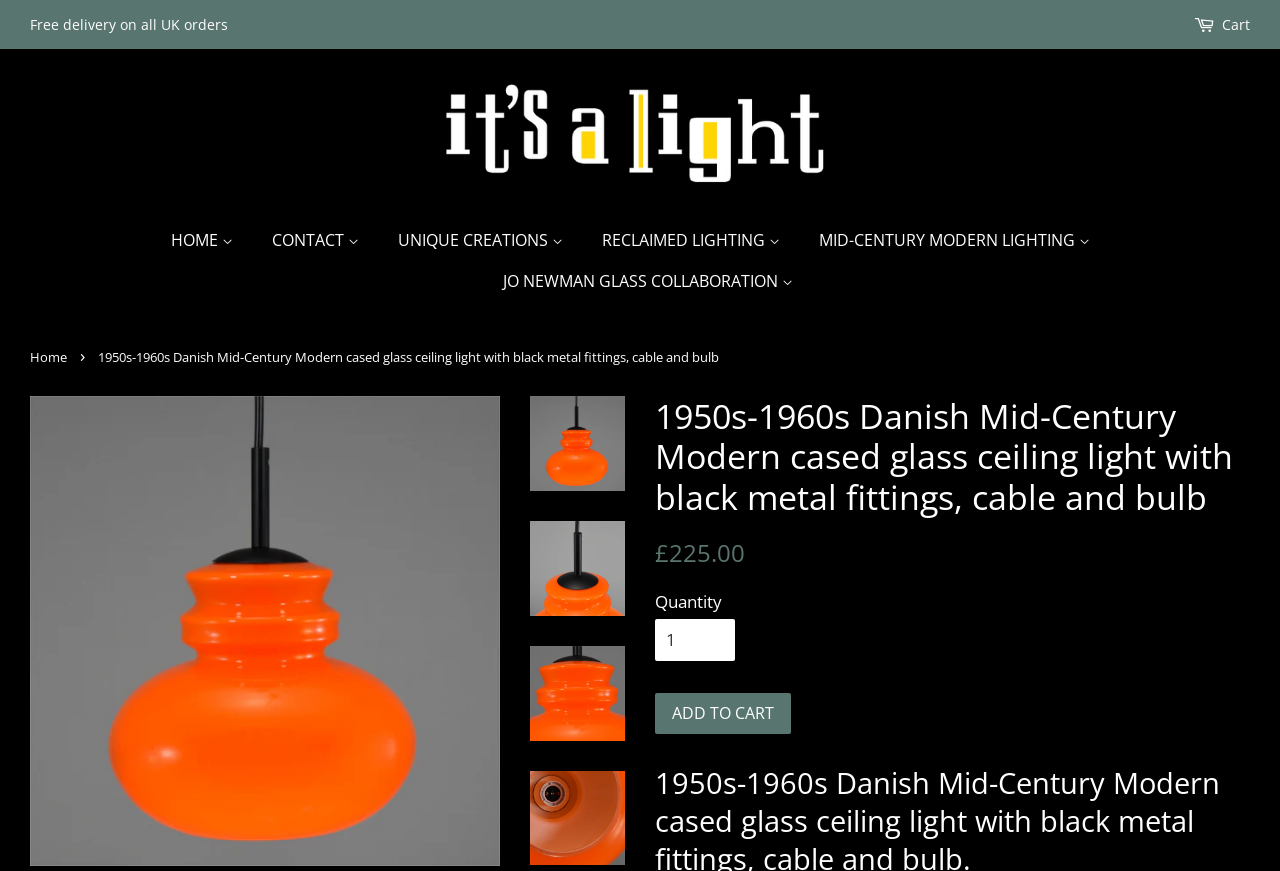What is the function of the spinbutton? Look at the image and give a one-word or short phrase answer.

Quantity